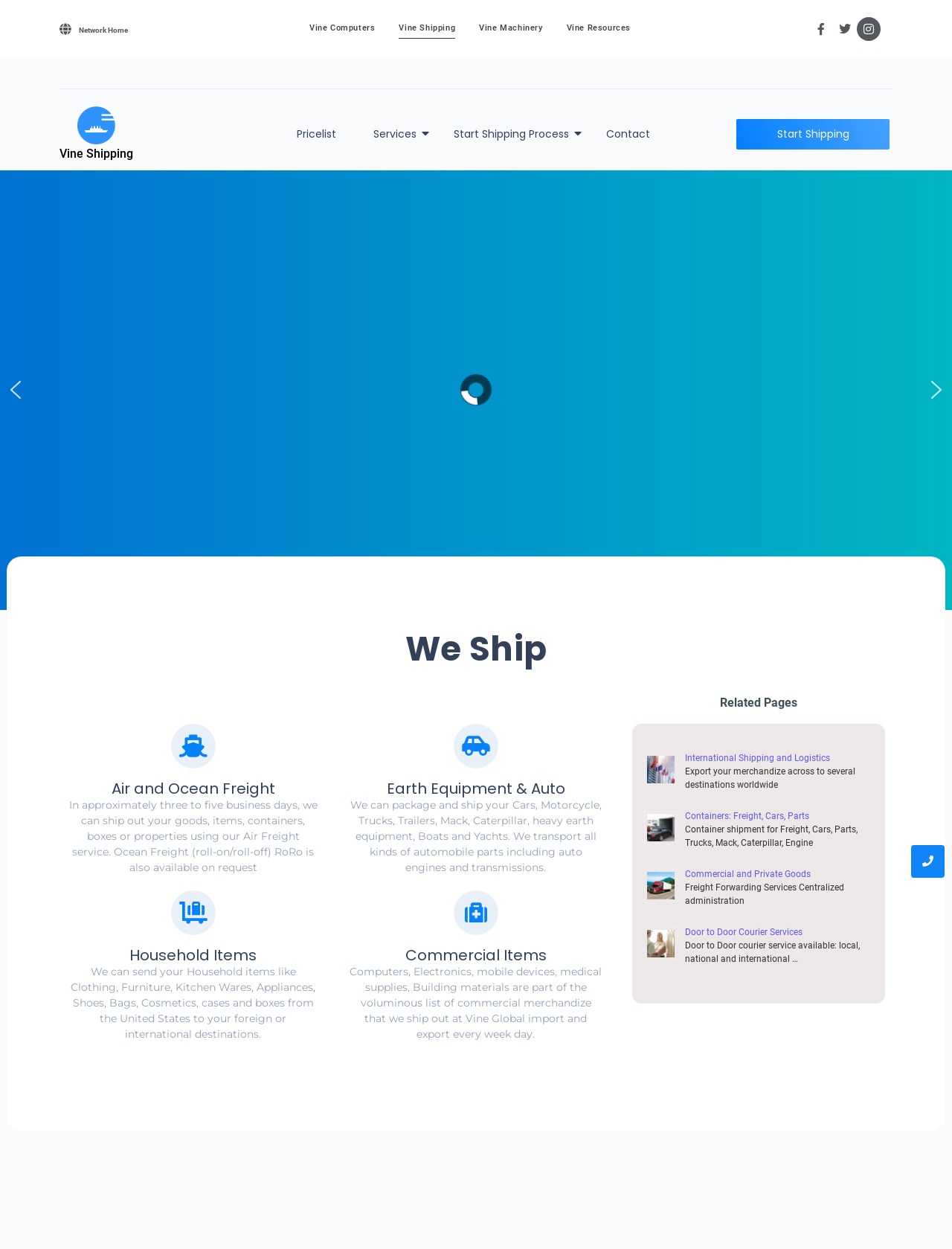Is air freight service available?
Analyze the image and deliver a detailed answer to the question.

The webpage mentions that air freight service is available, as stated in the section 'Air and Ocean Freight', which indicates that goods can be shipped out in approximately three to five business days using this service.